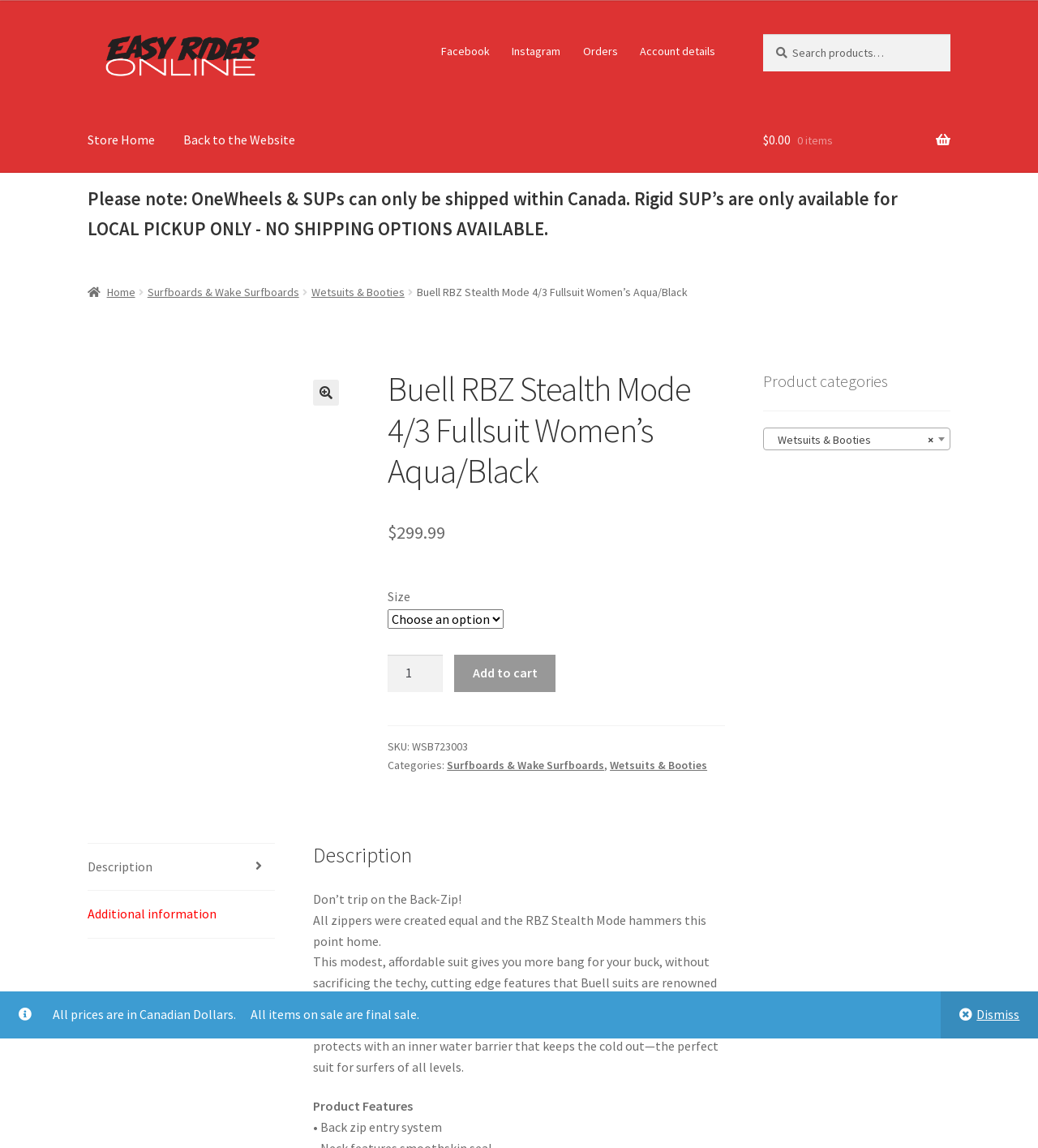Please specify the bounding box coordinates of the region to click in order to perform the following instruction: "View cart".

[0.735, 0.095, 0.916, 0.15]